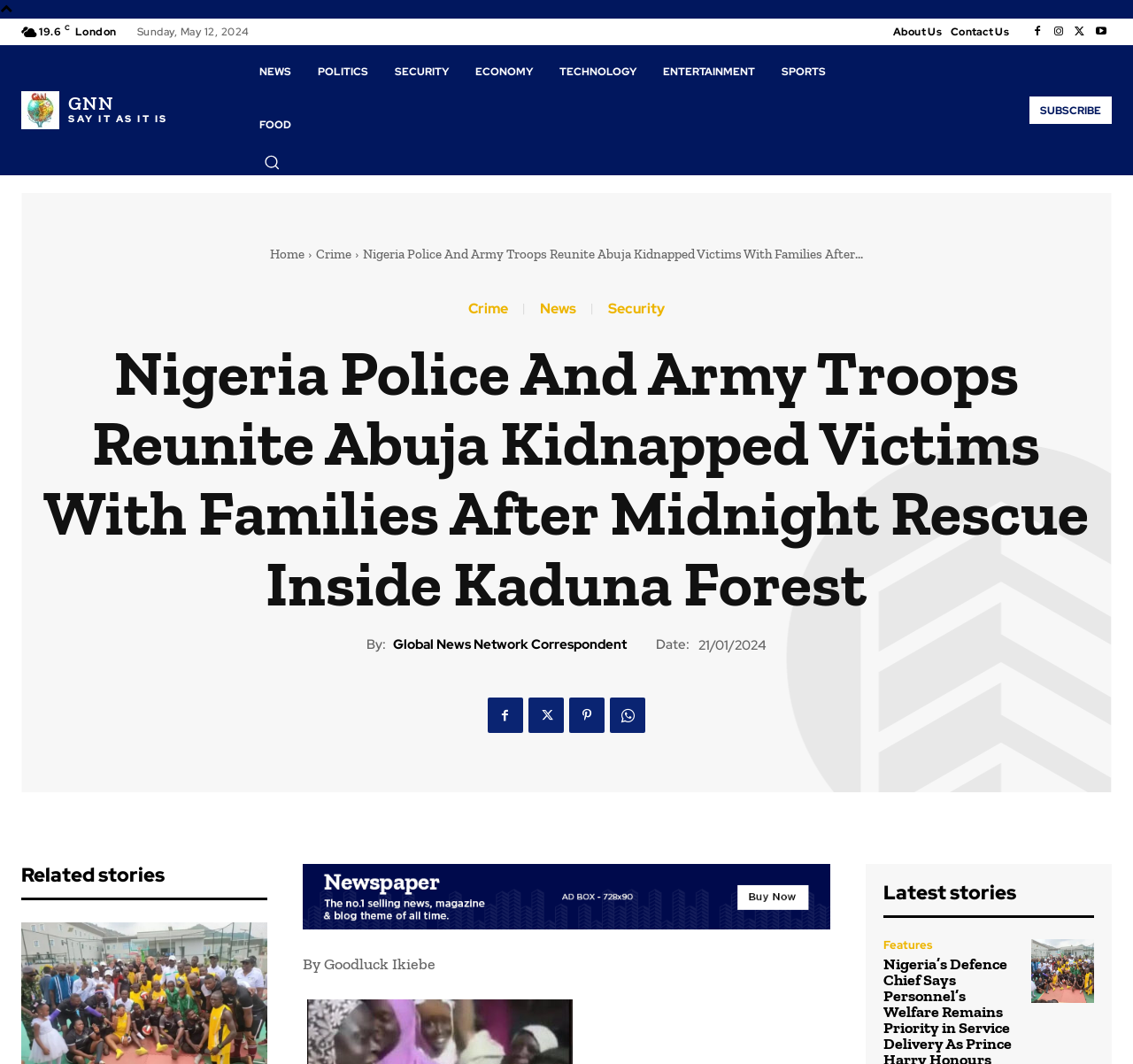Based on the image, provide a detailed and complete answer to the question: 
What is the name of the news organization?

I found the name of the news organization by looking at the logo in the top-left corner of the webpage, which says 'Logo GNN SAY IT AS IT IS'.